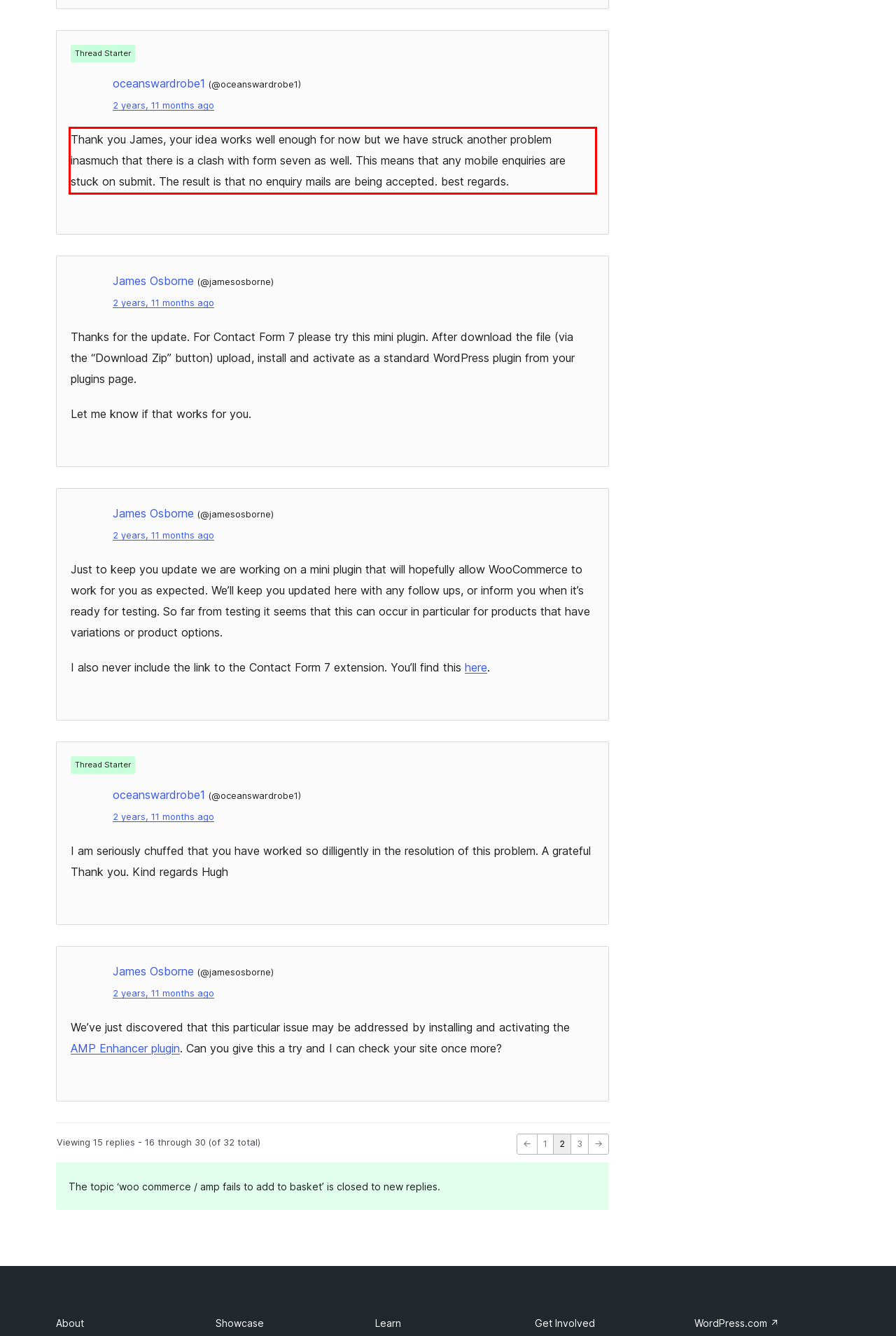Please recognize and transcribe the text located inside the red bounding box in the webpage image.

Thank you James, your idea works well enough for now but we have struck another problem inasmuch that there is a clash with form seven as well. This means that any mobile enquiries are stuck on submit. The result is that no enquiry mails are being accepted. best regards.